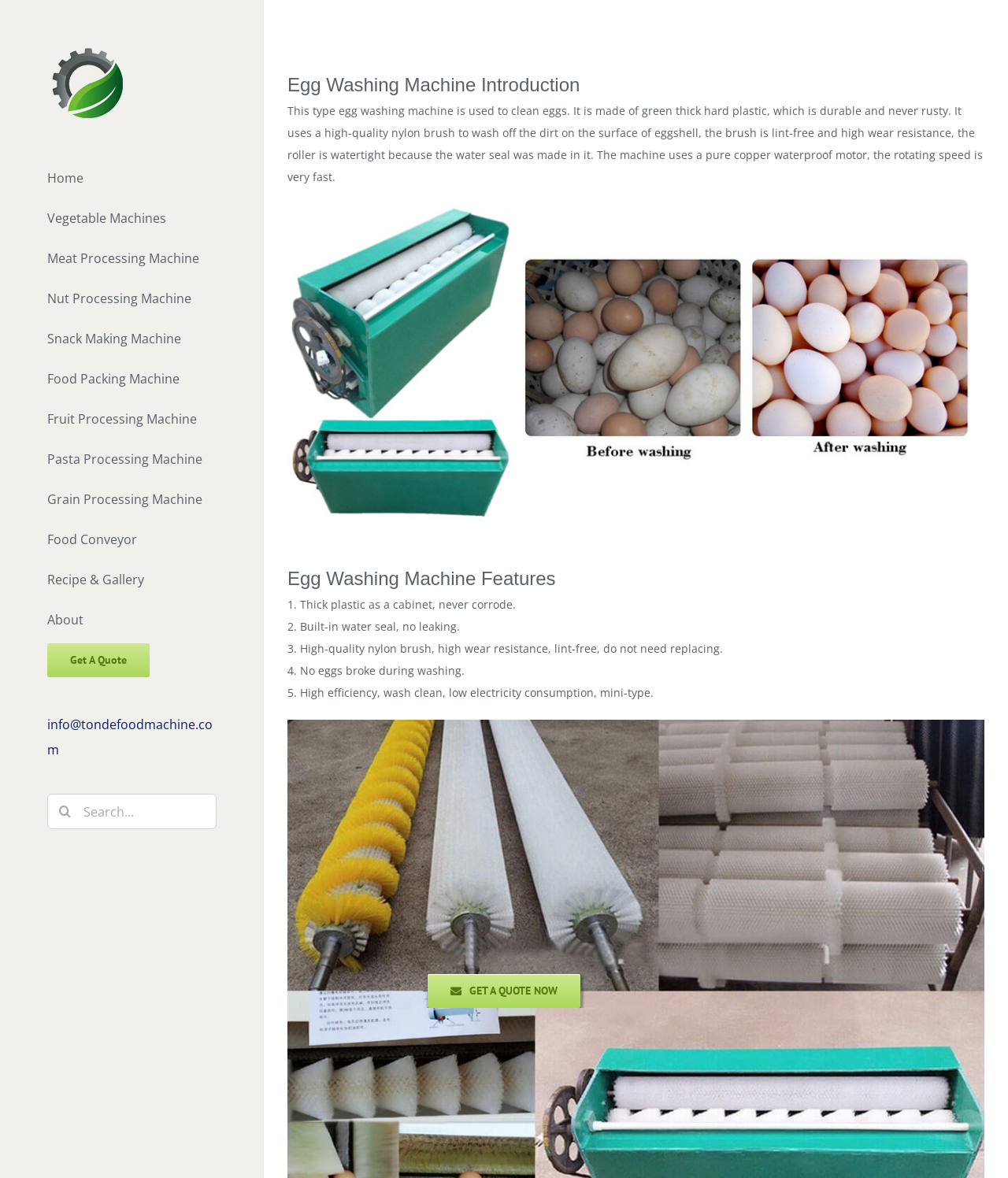What is the benefit of the high-quality nylon brush in the egg washing machine?
Provide an in-depth and detailed answer to the question.

The webpage lists the features of the egg washing machine, including 'High-quality nylon brush, high wear resistance, lint-free, do not need replacing.' This implies that the benefit of the high-quality nylon brush is that it has high wear resistance and is lint-free.